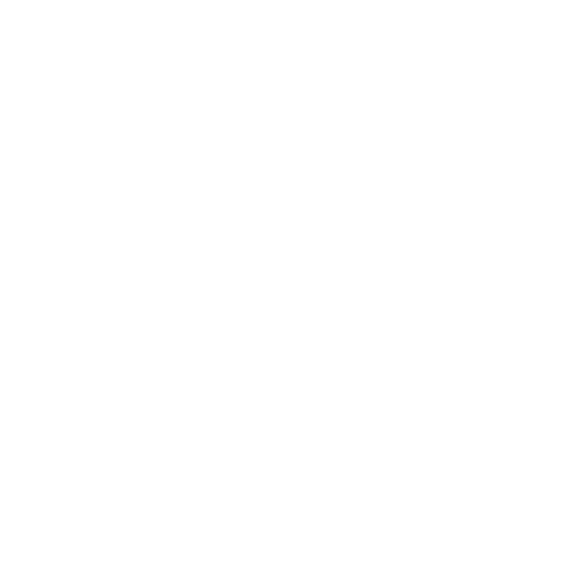What type of audience is the IQOS TEREA Uzbekistan product catering to?
Give a detailed and exhaustive answer to the question.

The IQOS TEREA Uzbekistan product is catering to an audience interested in innovative smoking solutions, which is inferred from the design and marketing theme of the product, emphasizing sophistication and advanced vaping technology.